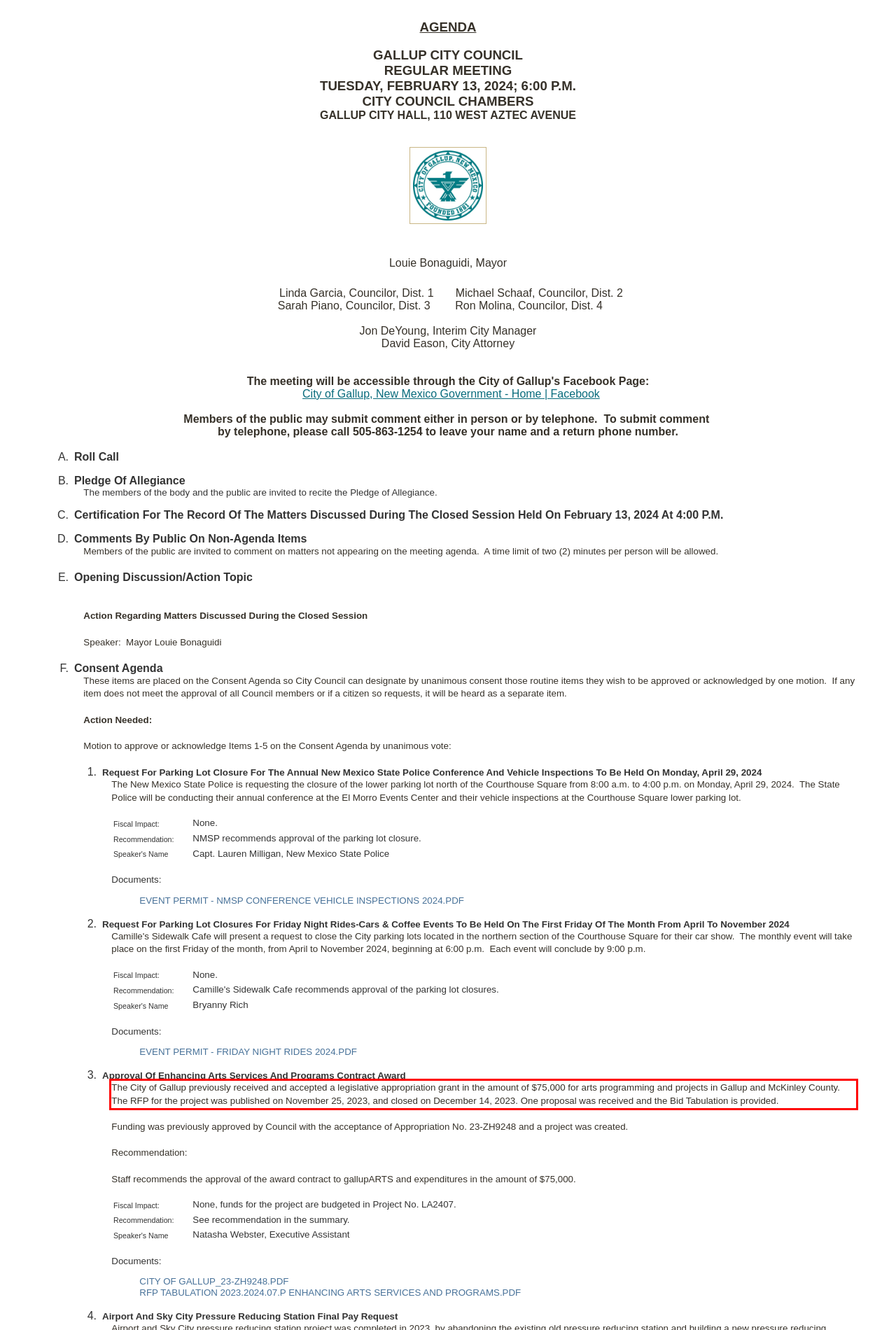Please perform OCR on the UI element surrounded by the red bounding box in the given webpage screenshot and extract its text content.

The City of Gallup previously received and accepted a legislative appropriation grant in the amount of $75,000 for arts programming and projects in Gallup and McKinley County. The RFP for the project was published on November 25, 2023, and closed on December 14, 2023. One proposal was received and the Bid Tabulation is provided.